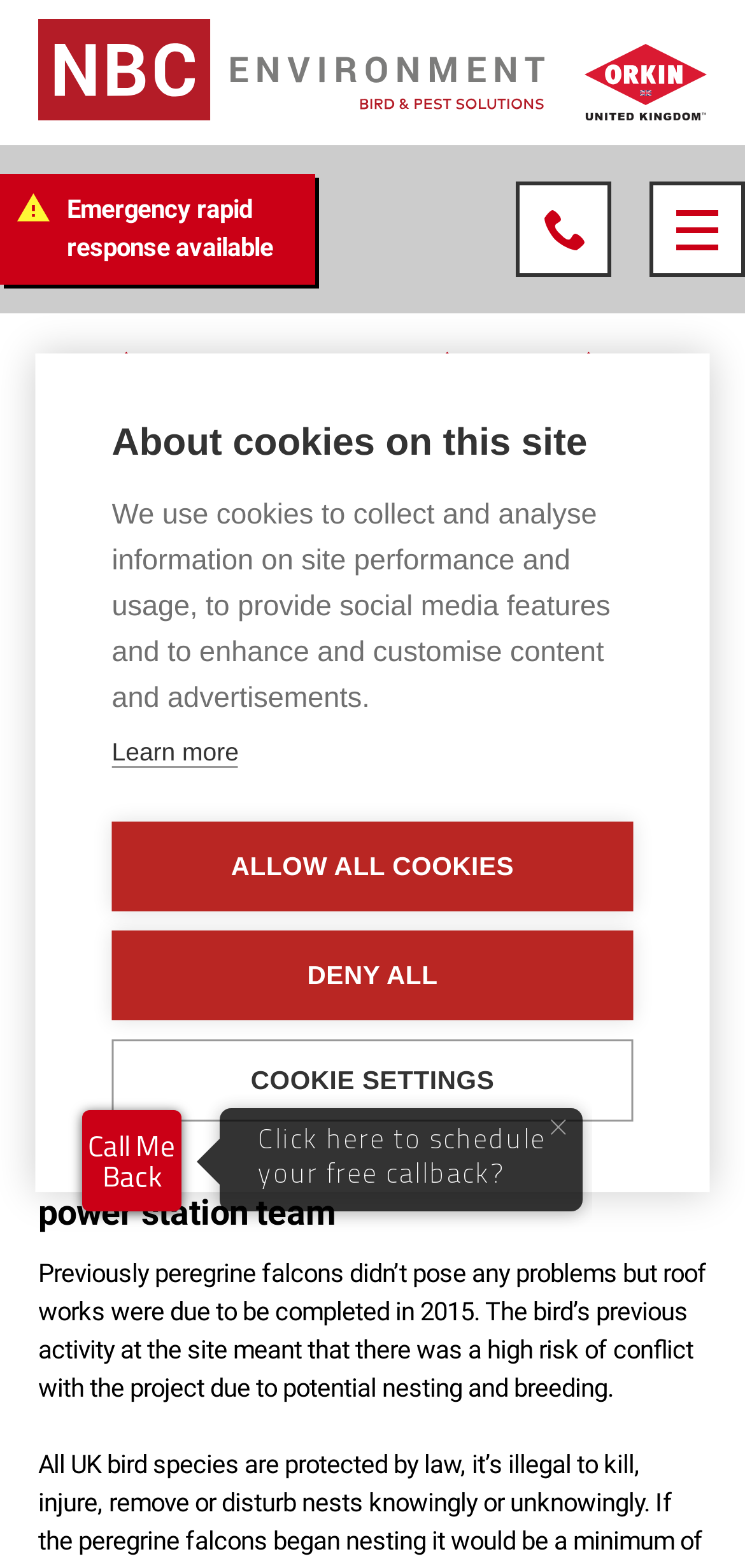Determine the bounding box coordinates for the area that should be clicked to carry out the following instruction: "Click the 'Warning Emergency rapid response available' link".

[0.0, 0.111, 0.423, 0.182]